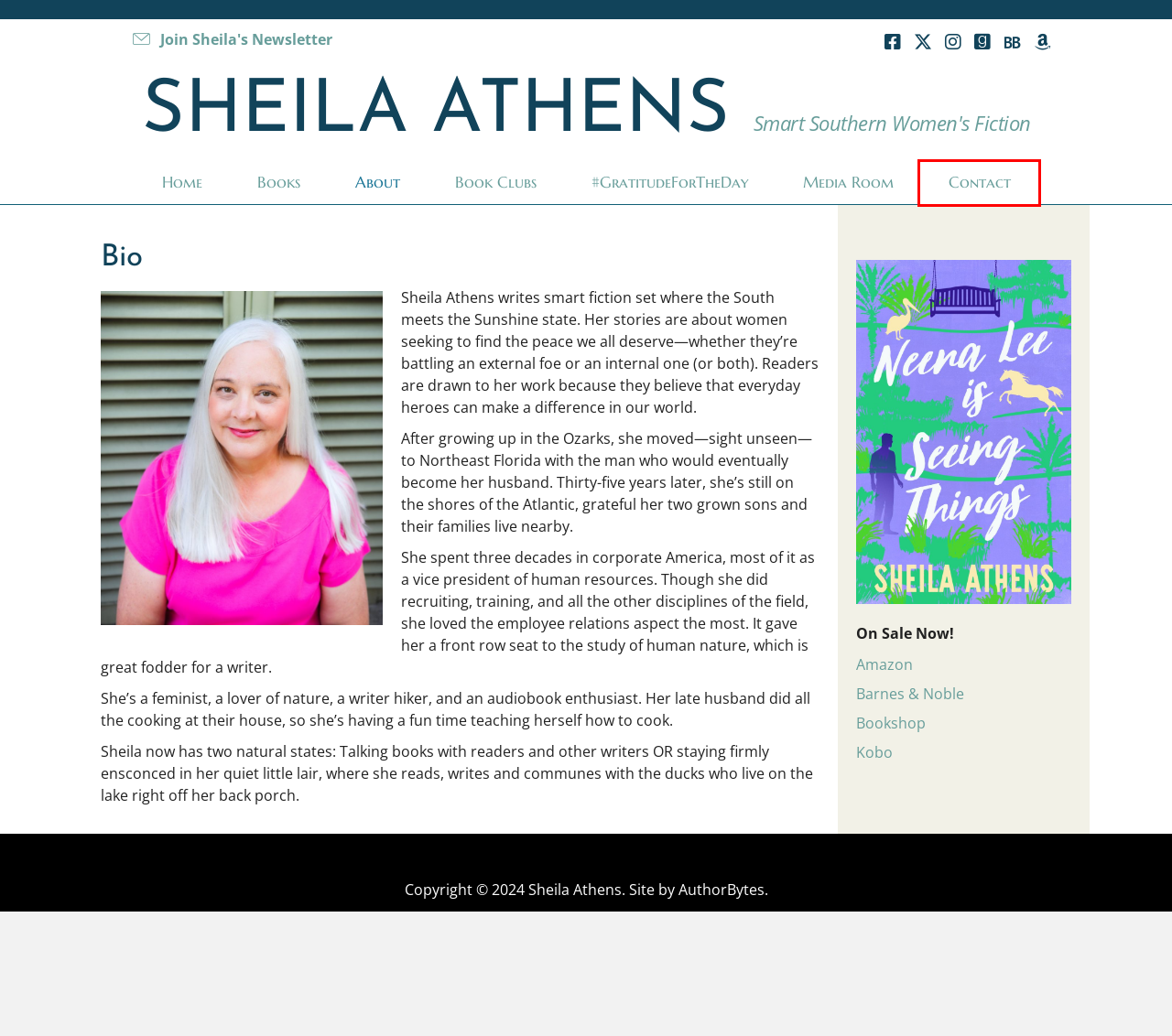You see a screenshot of a webpage with a red bounding box surrounding an element. Pick the webpage description that most accurately represents the new webpage after interacting with the element in the red bounding box. The options are:
A. Newsletter - Sheila Athens
B. Home - Sheila Athens
C. Boost your Author Website with AuthorBytes
D. Contact - Sheila Athens
E. Blog - Sheila Athens
F. Book Clubs - Sheila Athens
G. Amazon.com
H. Media Room - Sheila Athens

D